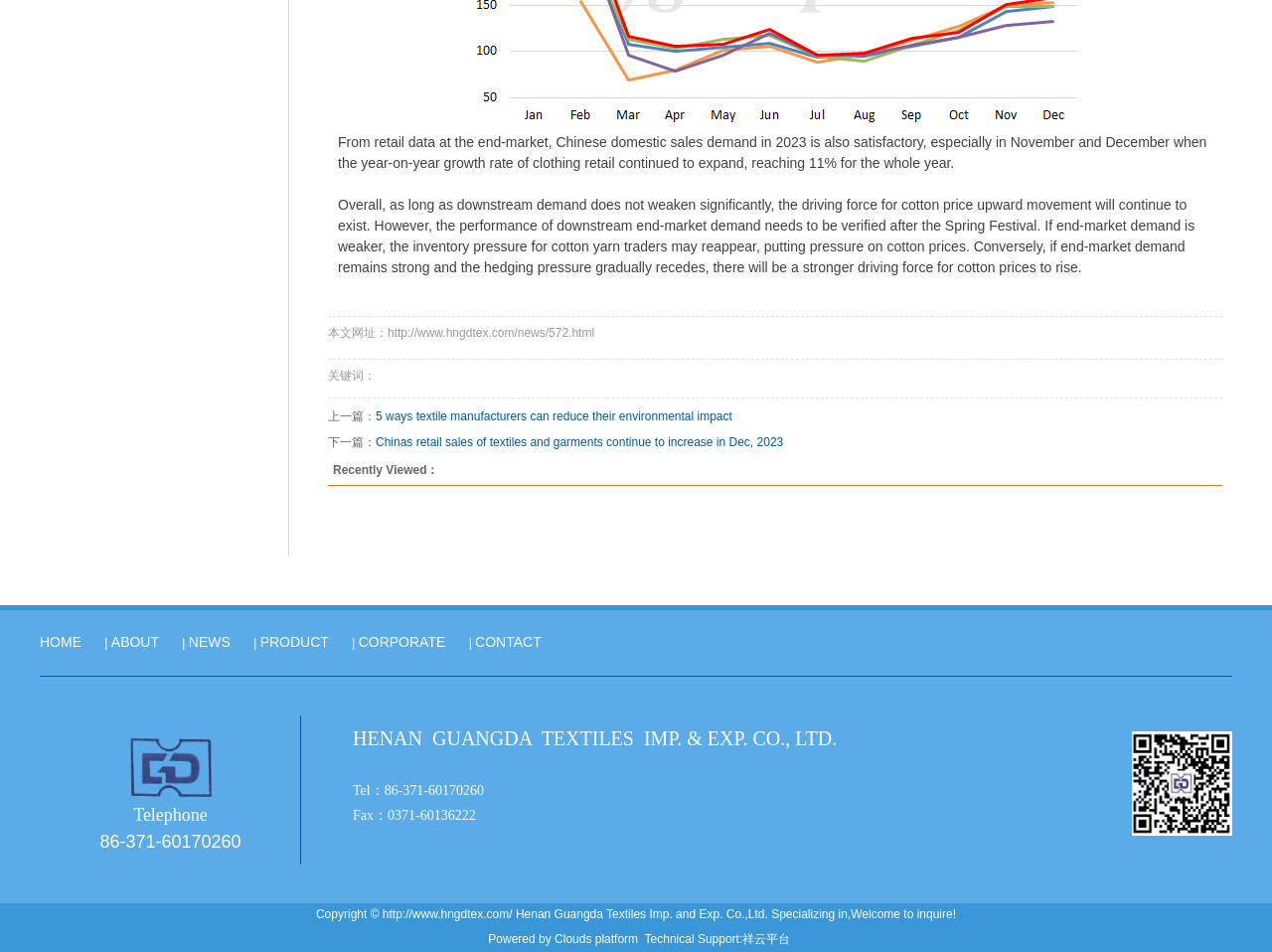Determine the bounding box coordinates of the area to click in order to meet this instruction: "Click the link to view the previous article".

[0.258, 0.43, 0.576, 0.445]